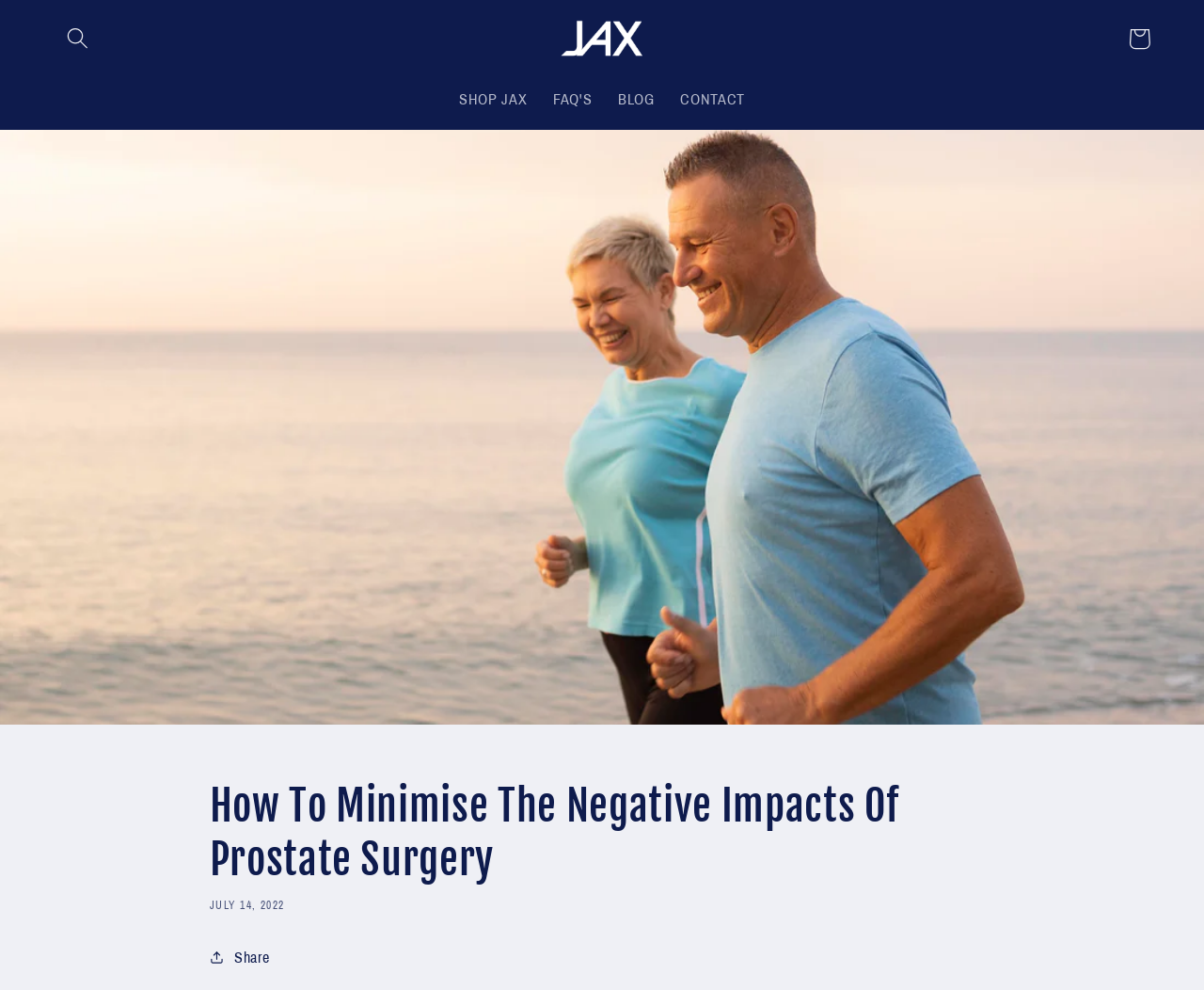Please identify the bounding box coordinates of the element's region that should be clicked to execute the following instruction: "Search for something". The bounding box coordinates must be four float numbers between 0 and 1, i.e., [left, top, right, bottom].

[0.045, 0.015, 0.084, 0.063]